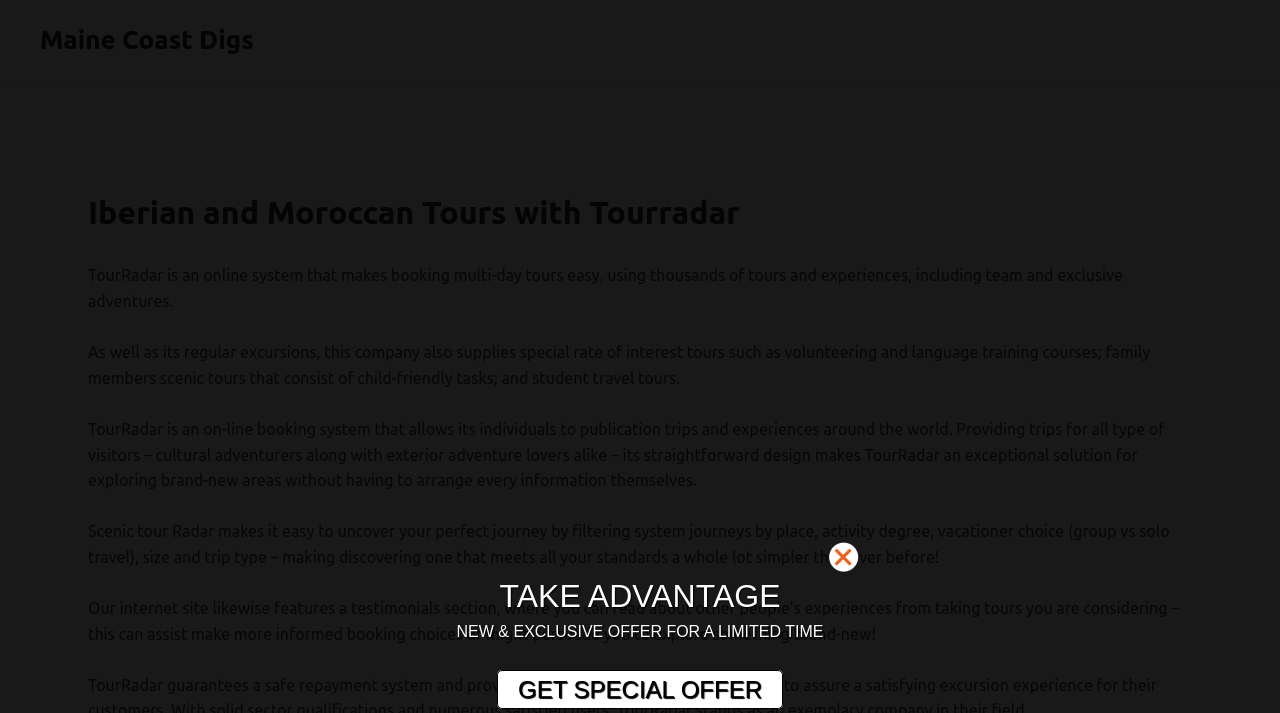What can be found in the reviews section of the website?
With the help of the image, please provide a detailed response to the question.

The reviews section of the website features other people's experiences from taking tours, which can help make more informed booking choices or persuade users to explore something new, as stated on the webpage.